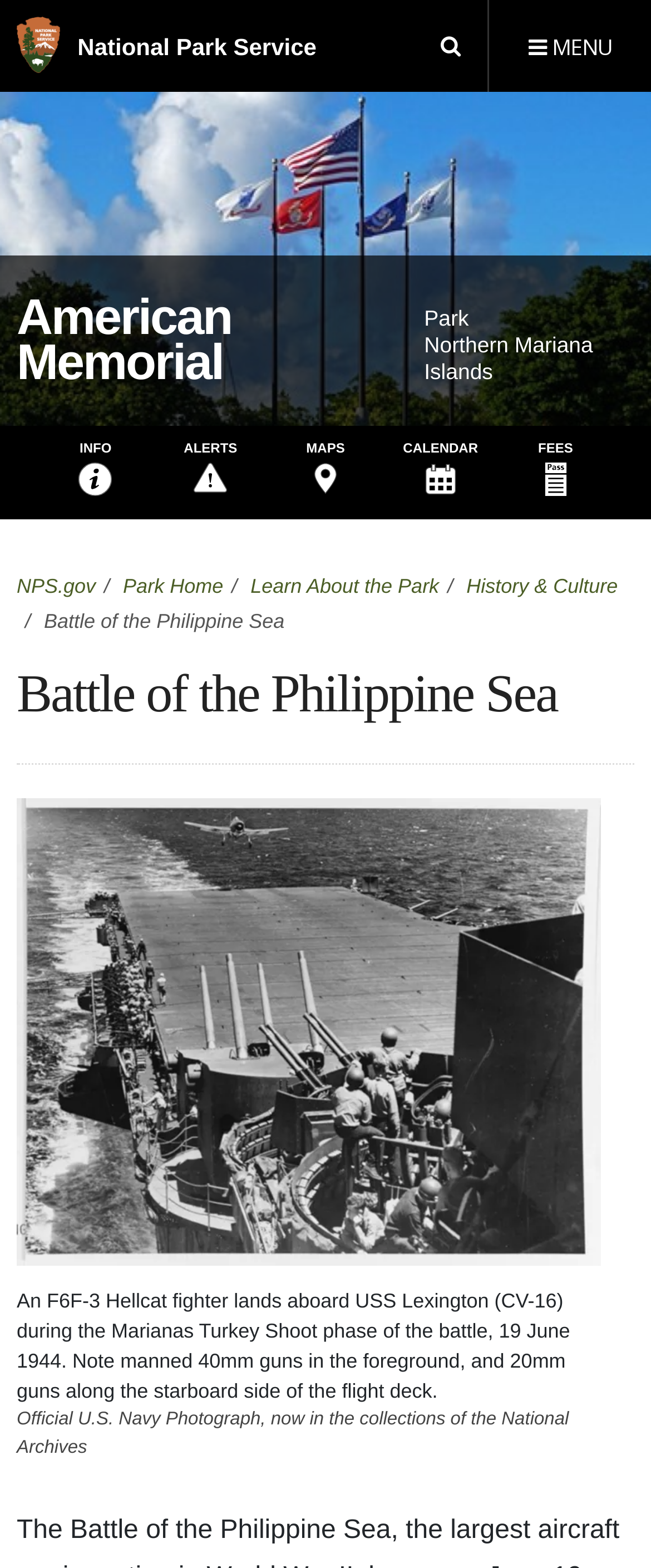What type of guns are shown in the foreground of the figure?
Refer to the image and provide a one-word or short phrase answer.

40mm guns